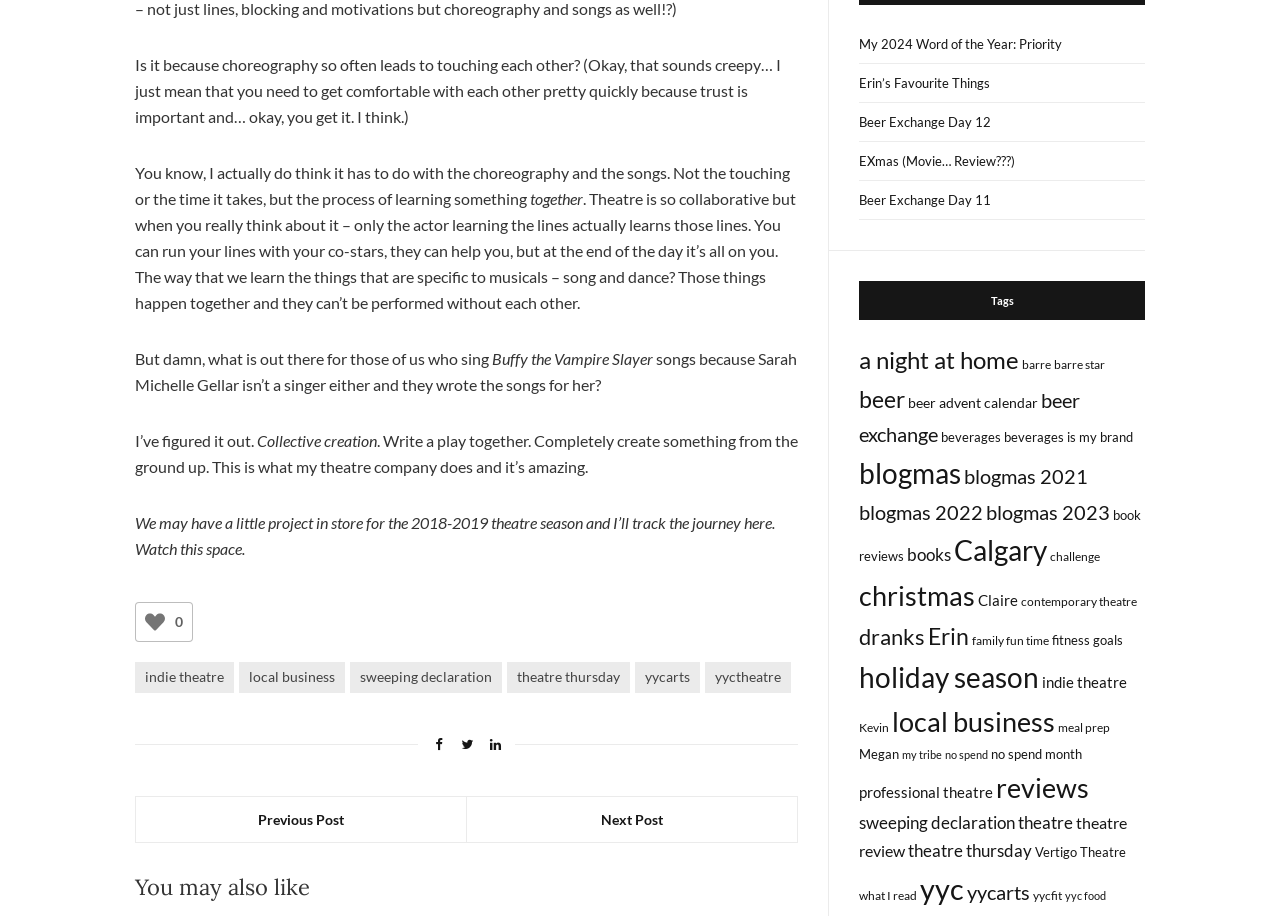Give the bounding box coordinates for the element described by: "beer exchange".

[0.671, 0.423, 0.844, 0.487]